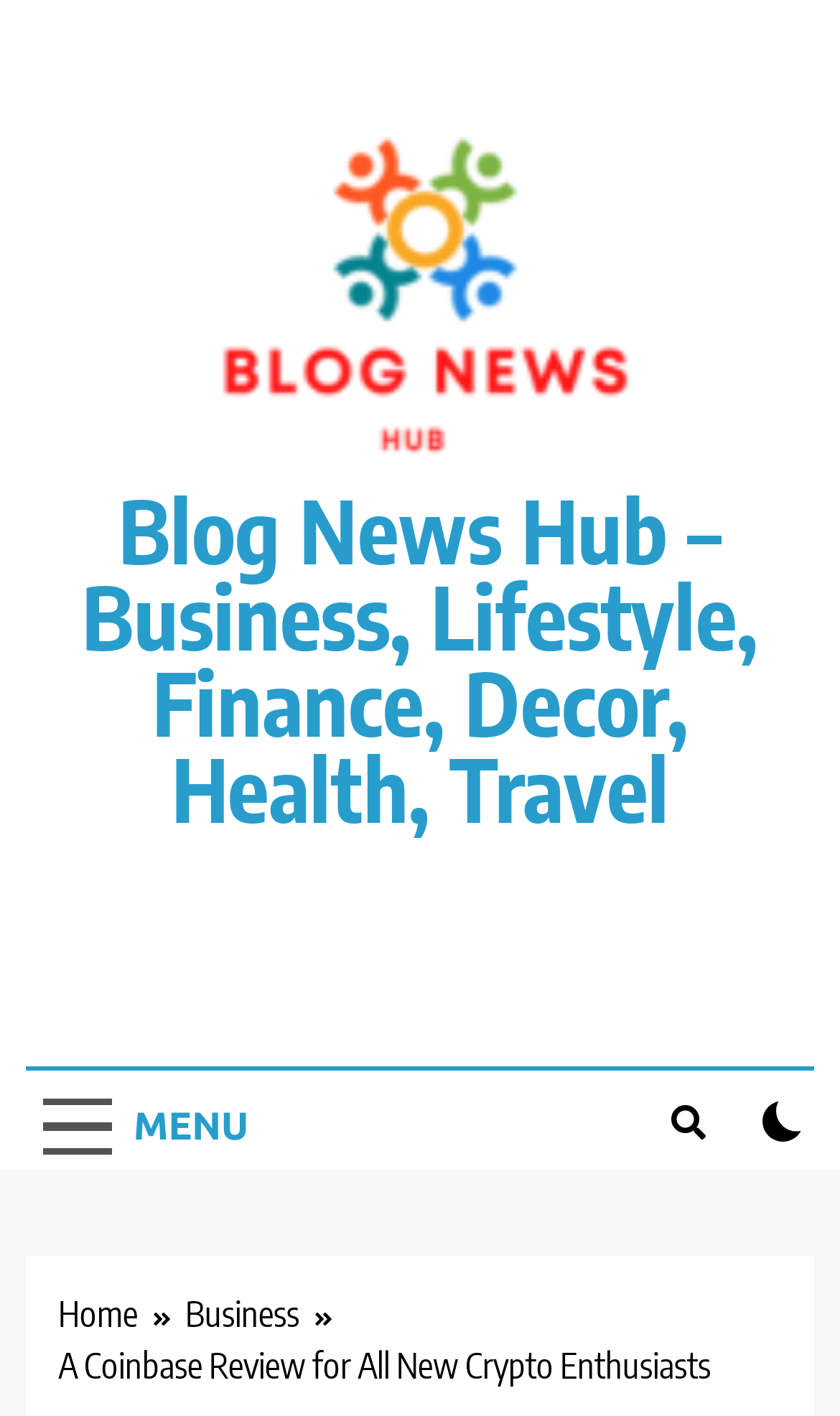What is the current page about?
Can you give a detailed and elaborate answer to the question?

I found the static text element with the text 'A Coinbase Review for All New Crypto Enthusiasts' which indicates that the current page is about a review of Coinbase, a cryptocurrency platform.